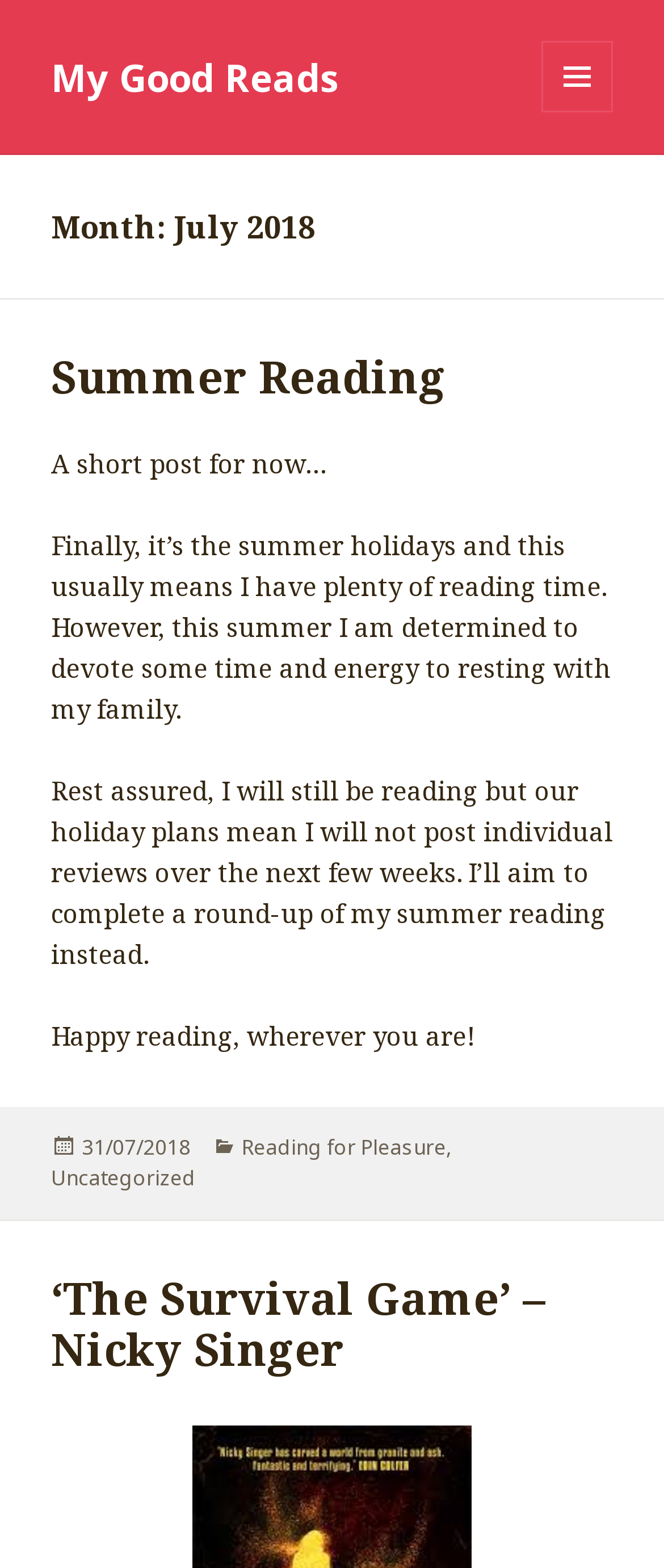Please give a succinct answer using a single word or phrase:
What is the purpose of the summer holidays?

Resting with family